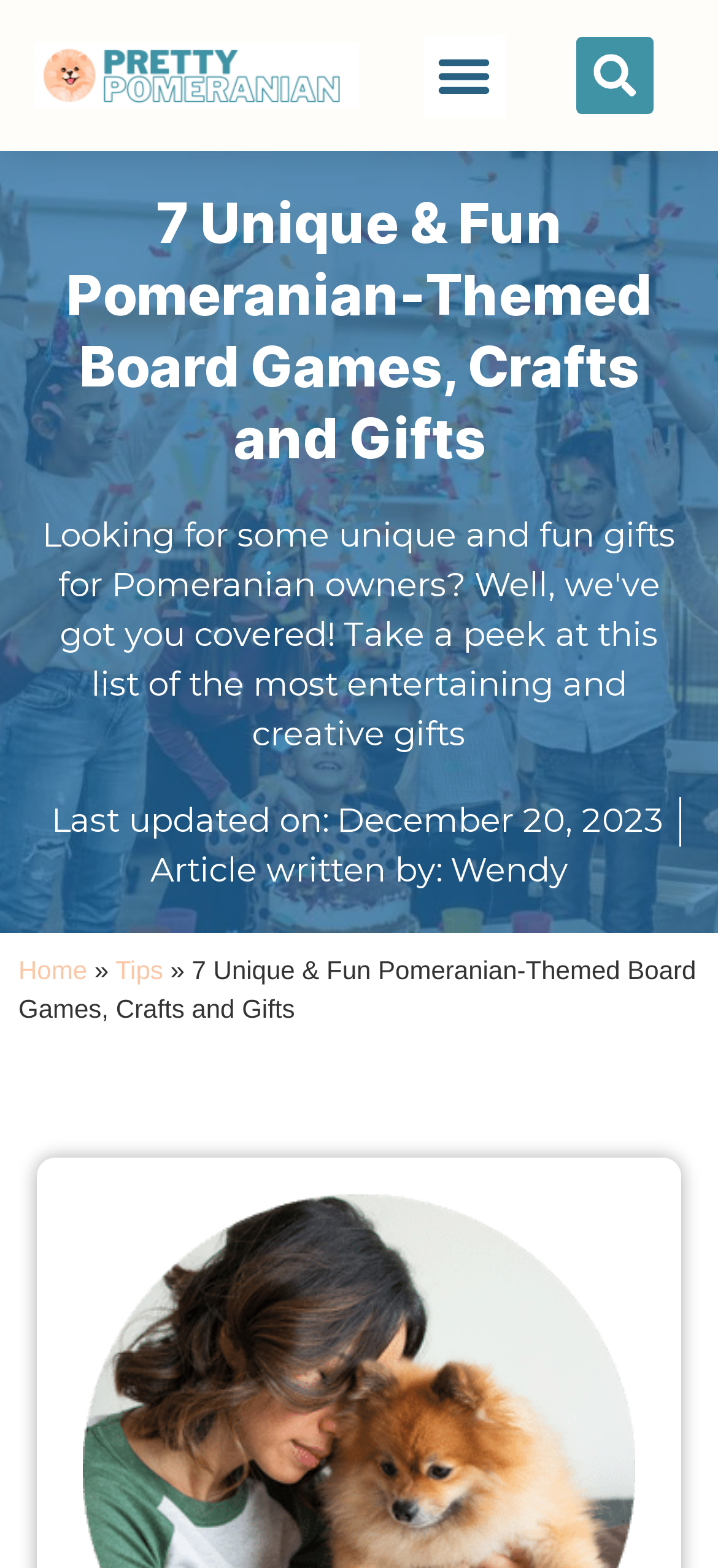Detail the various sections and features present on the webpage.

This webpage is about unique and fun gifts for Pomeranian owners. At the top left, there is a logo of "Pretty Pomeranian" with a link to the website's homepage. Next to the logo, there is a menu toggle button. On the top right, there is a search bar with a search button.

Below the search bar, there is a main heading that reads "7 Unique & Fun Pomeranian-Themed Board Games, Crafts and Gifts". Underneath the heading, there is a note indicating when the article was last updated, which is December 20, 2023.

On the left side of the page, there is a navigation menu with links to "Home" and "Tips". The article's author, Wendy, is credited with a link to her profile. The main content of the webpage is a list of gift ideas, which is not explicitly described in the accessibility tree. However, based on the meta description, it is likely that the list includes entertaining and creative gifts for Pomeranian owners.